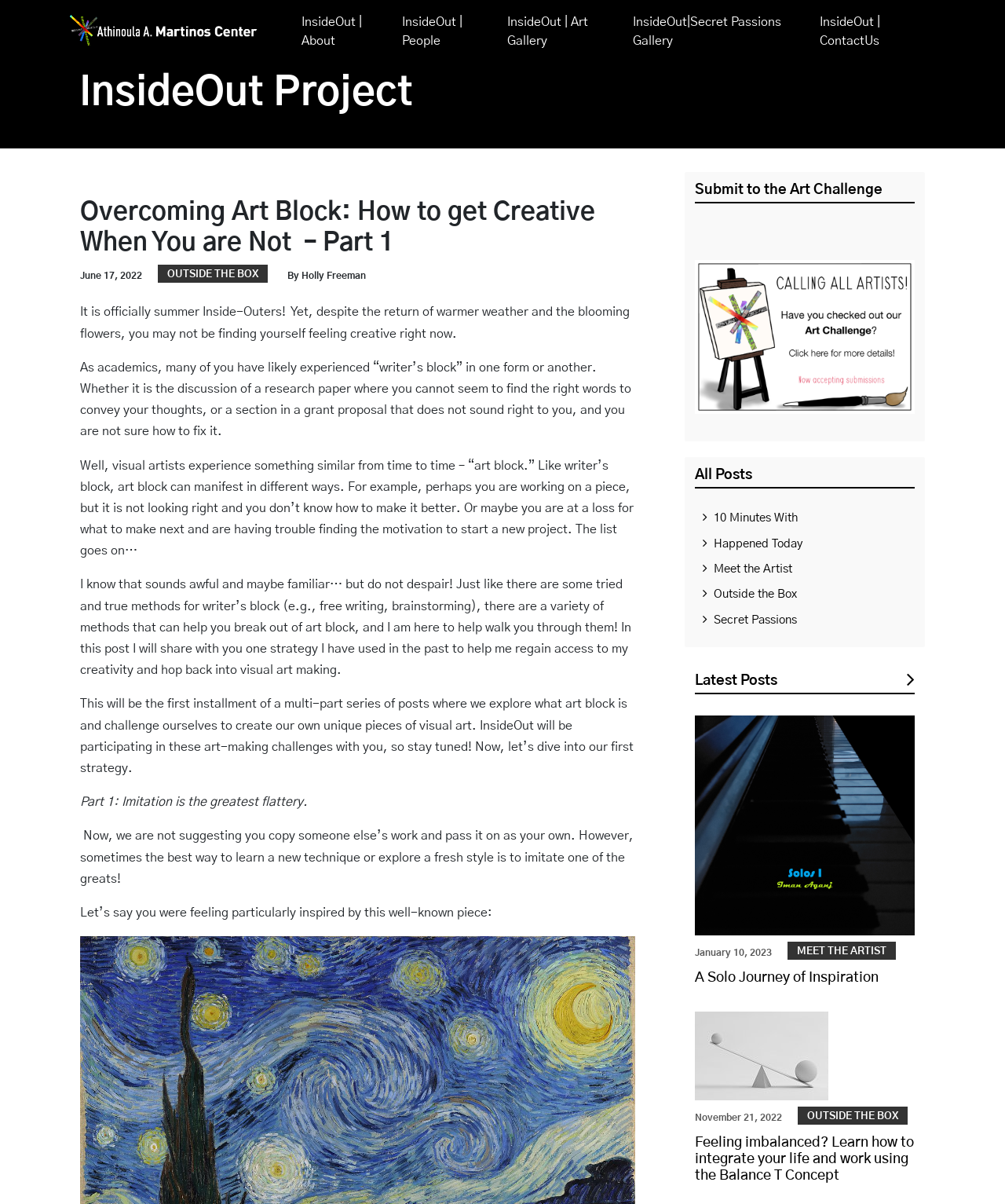What is the name of the project?
Examine the image and provide an in-depth answer to the question.

I determined the answer by looking at the heading element with the text 'InsideOut Project' which is a prominent element on the webpage, indicating that it is the name of the project.